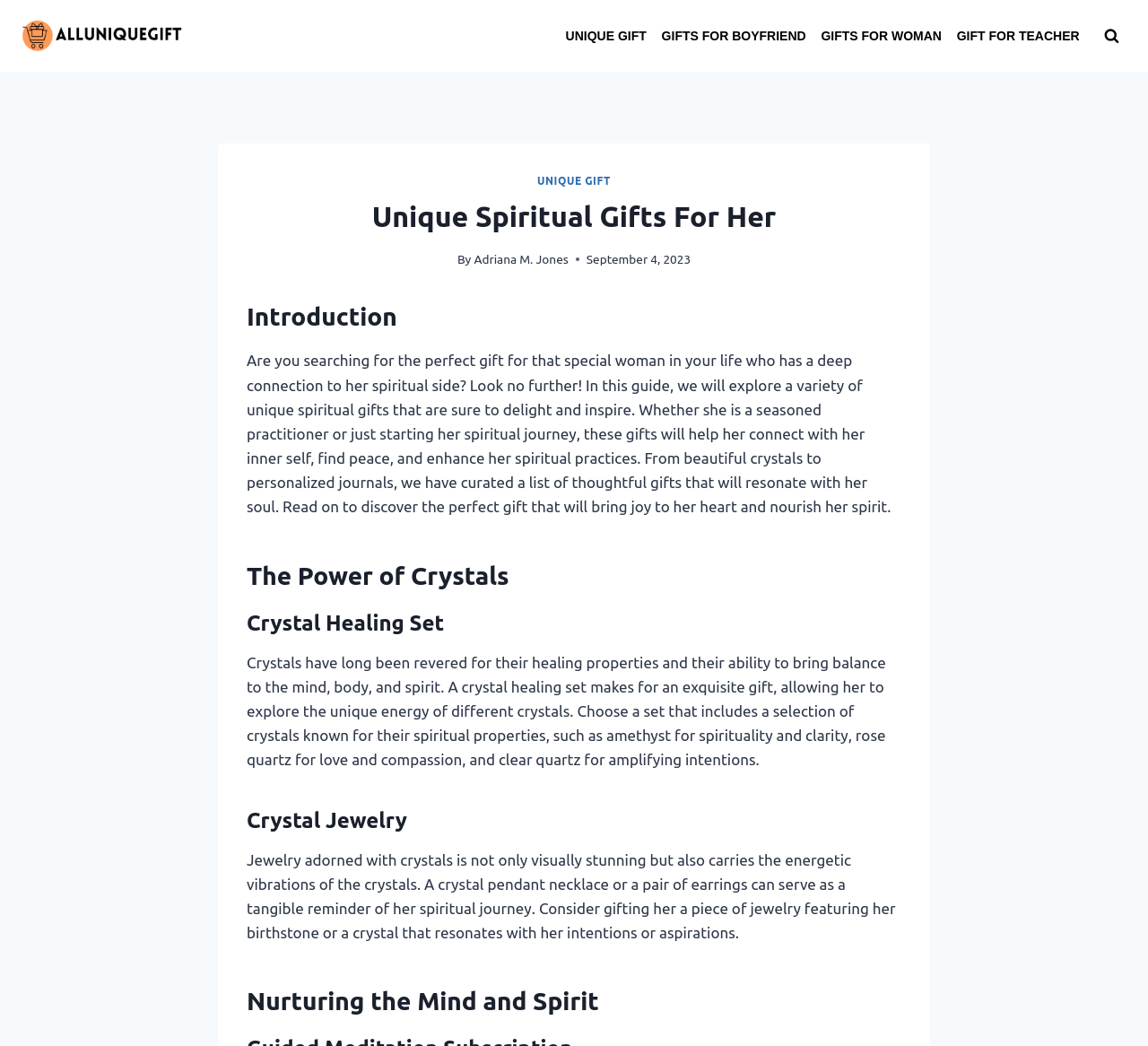What is the date of publication of this guide?
Could you please answer the question thoroughly and with as much detail as possible?

I found the date of publication by looking at the time element in the header section of the webpage, which says 'September 4, 2023'.